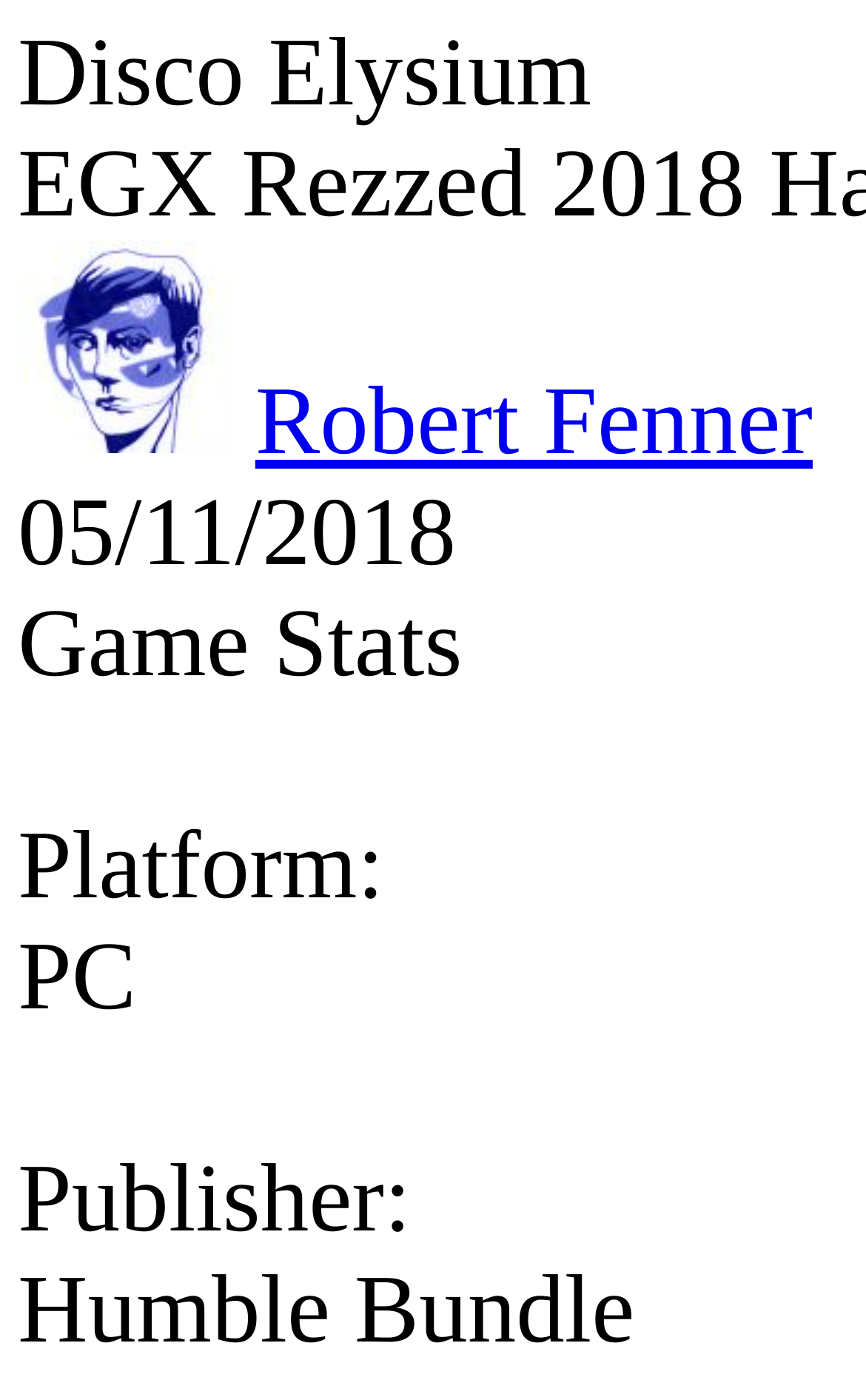Respond with a single word or phrase to the following question: Who is the publisher of the game?

Humble Bundle